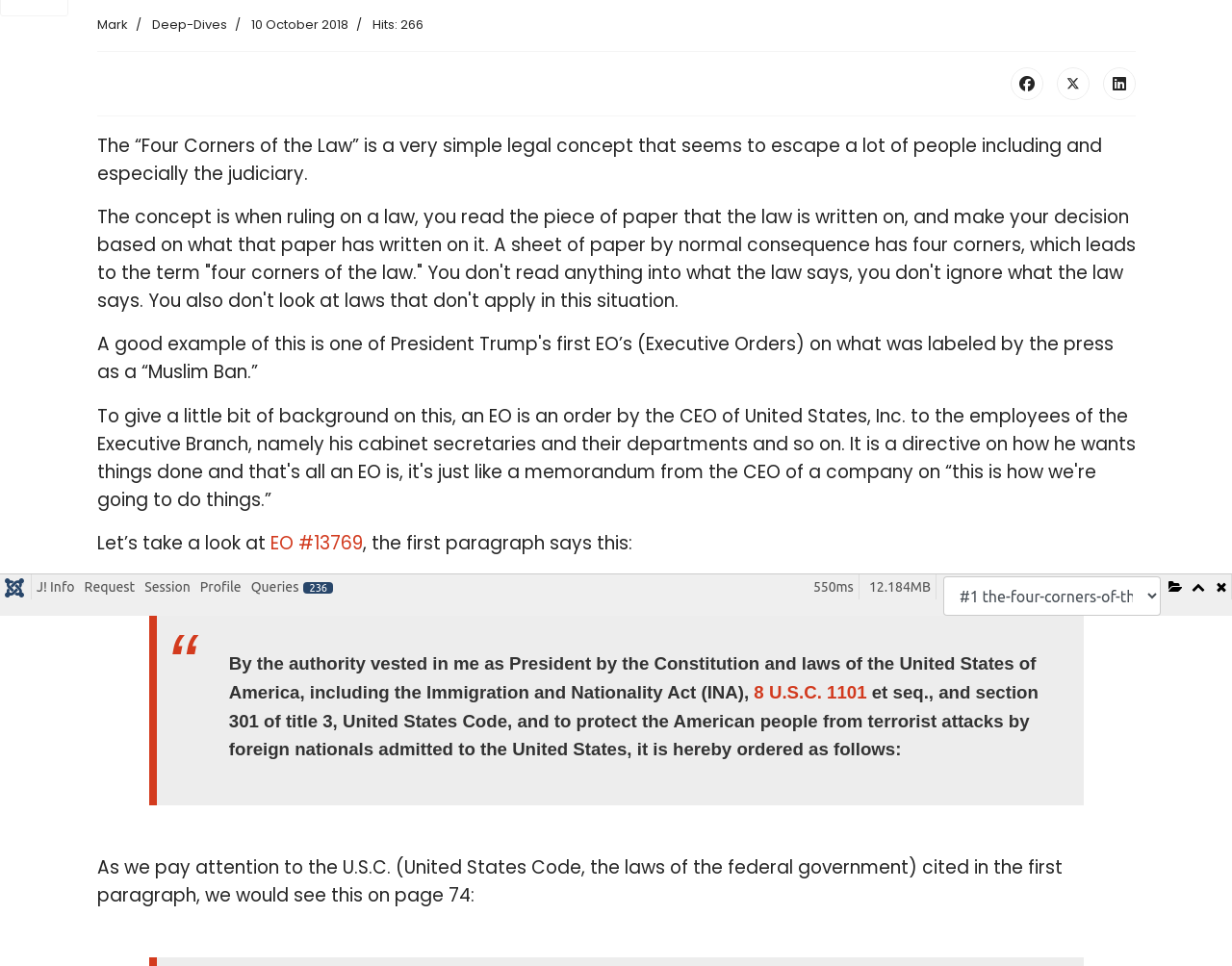From the webpage screenshot, predict the bounding box of the UI element that matches this description: "placeholder="Departing" readonly="readonly"".

None